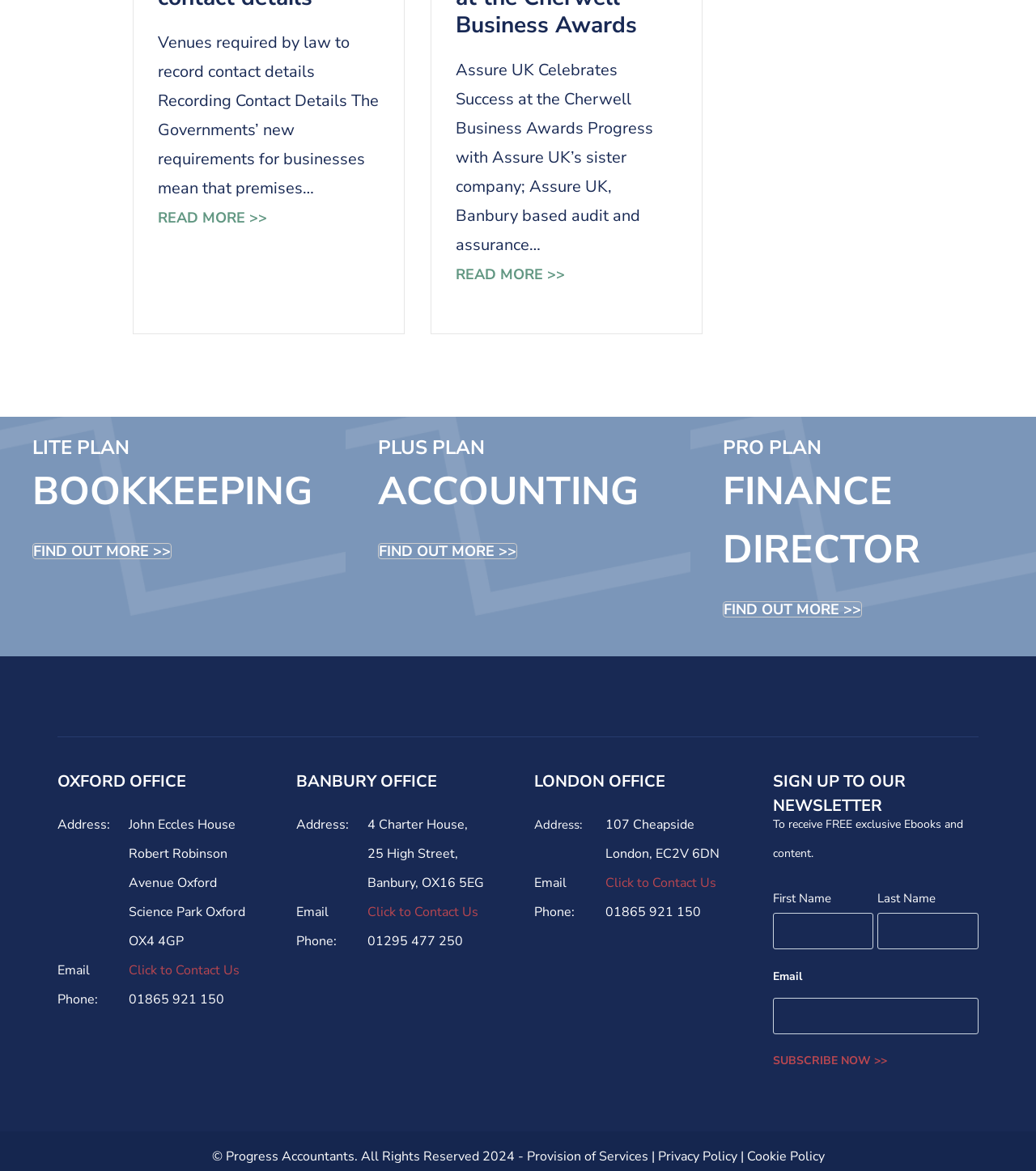Please answer the following question using a single word or phrase: 
What is the phone number for the Banbury office?

01295 477 250